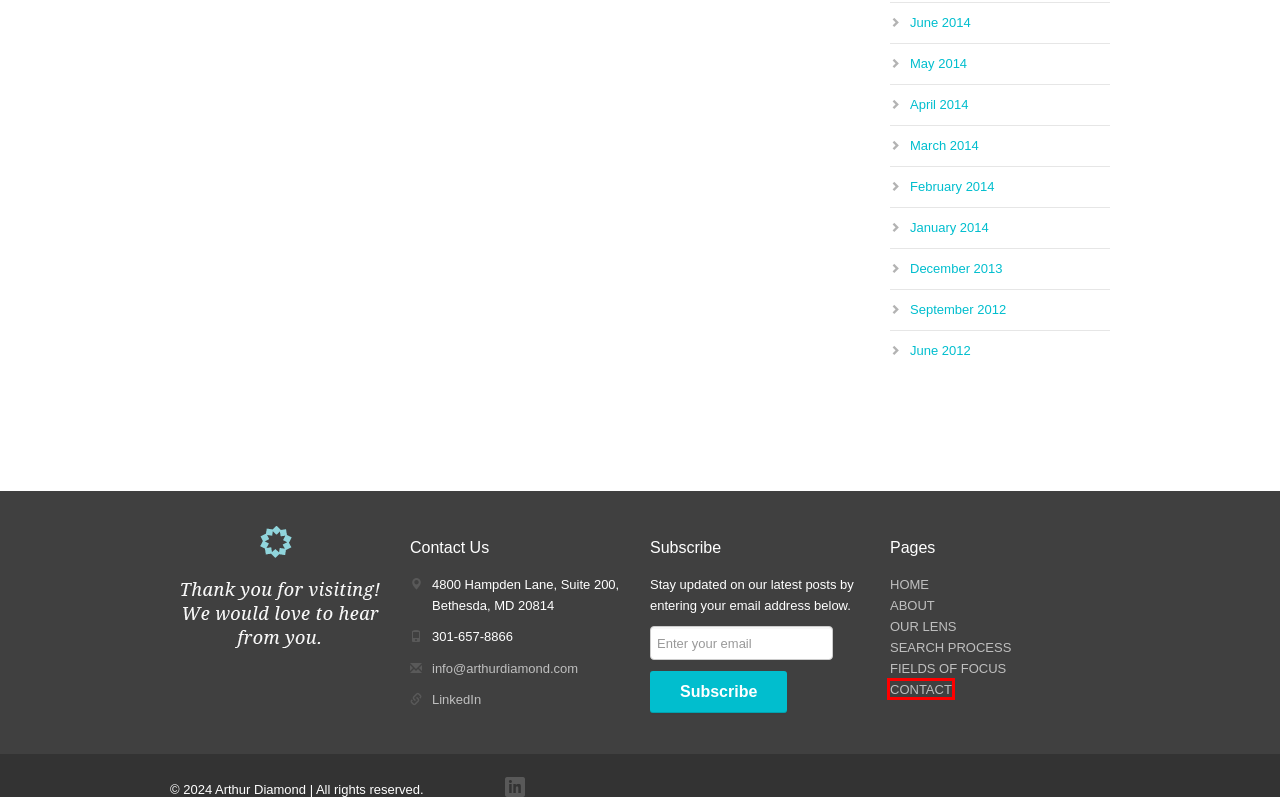Take a look at the provided webpage screenshot featuring a red bounding box around an element. Select the most appropriate webpage description for the page that loads after clicking on the element inside the red bounding box. Here are the candidates:
A. December | 2013 | Arthur Diamond
B. June | 2014 | Arthur Diamond
C. Our Lens | Arthur Diamond
D. June | 2012 | Arthur Diamond
E. September | 2012 | Arthur Diamond
F. March | 2014 | Arthur Diamond
G. January | 2014 | Arthur Diamond
H. Contact | Arthur Diamond

H